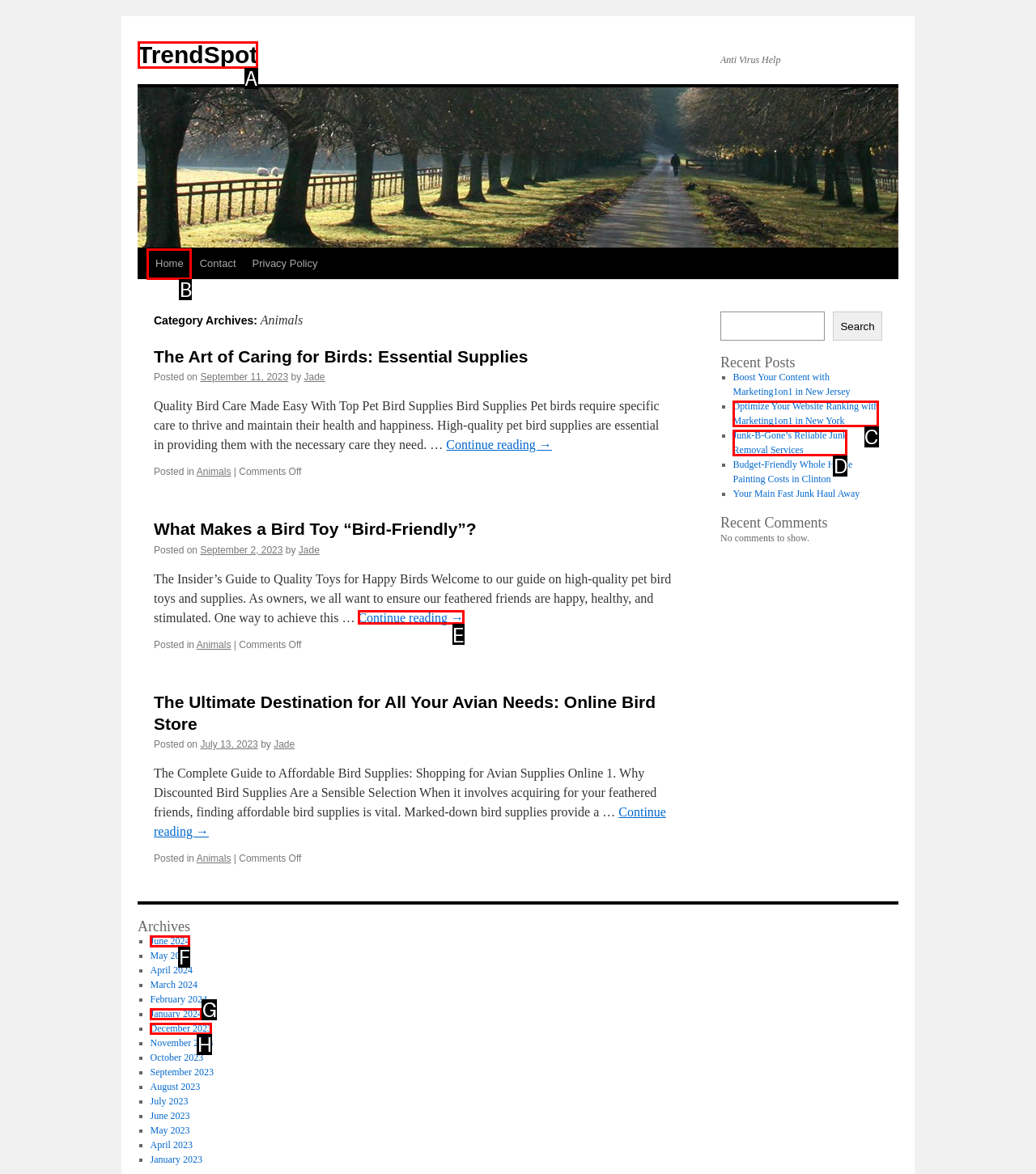Tell me which one HTML element I should click to complete the following task: Visit the home page Answer with the option's letter from the given choices directly.

B